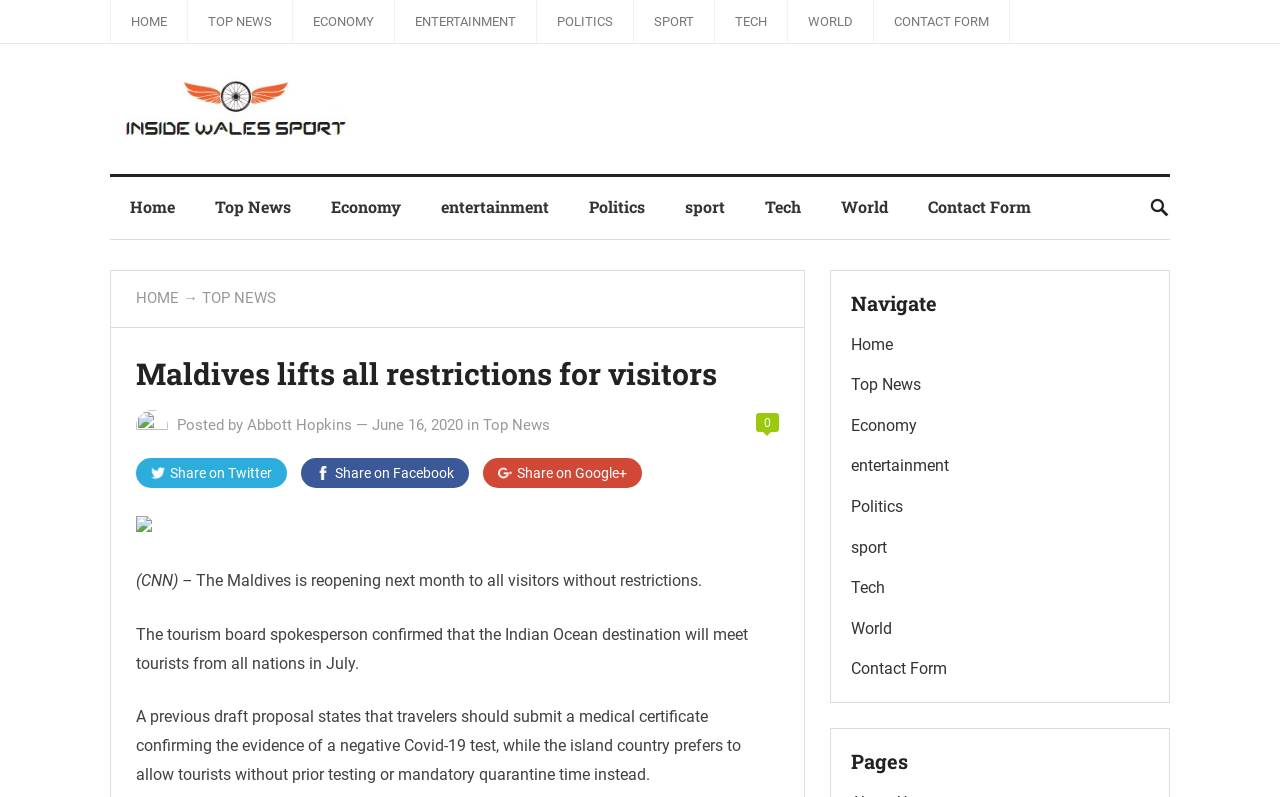Can you pinpoint the bounding box coordinates for the clickable element required for this instruction: "Share on Twitter"? The coordinates should be four float numbers between 0 and 1, i.e., [left, top, right, bottom].

[0.106, 0.575, 0.224, 0.613]